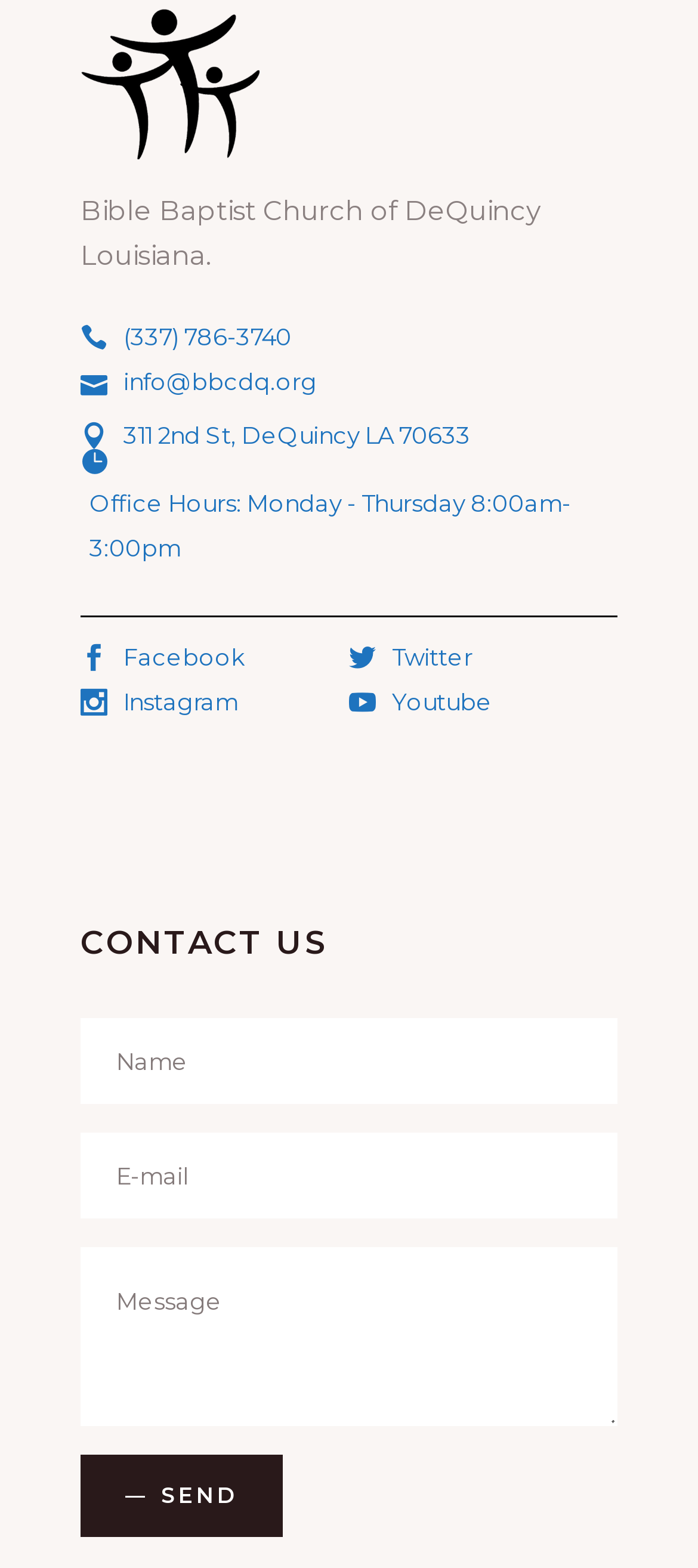Specify the bounding box coordinates for the region that must be clicked to perform the given instruction: "Click the SEND button".

[0.115, 0.927, 0.406, 0.98]